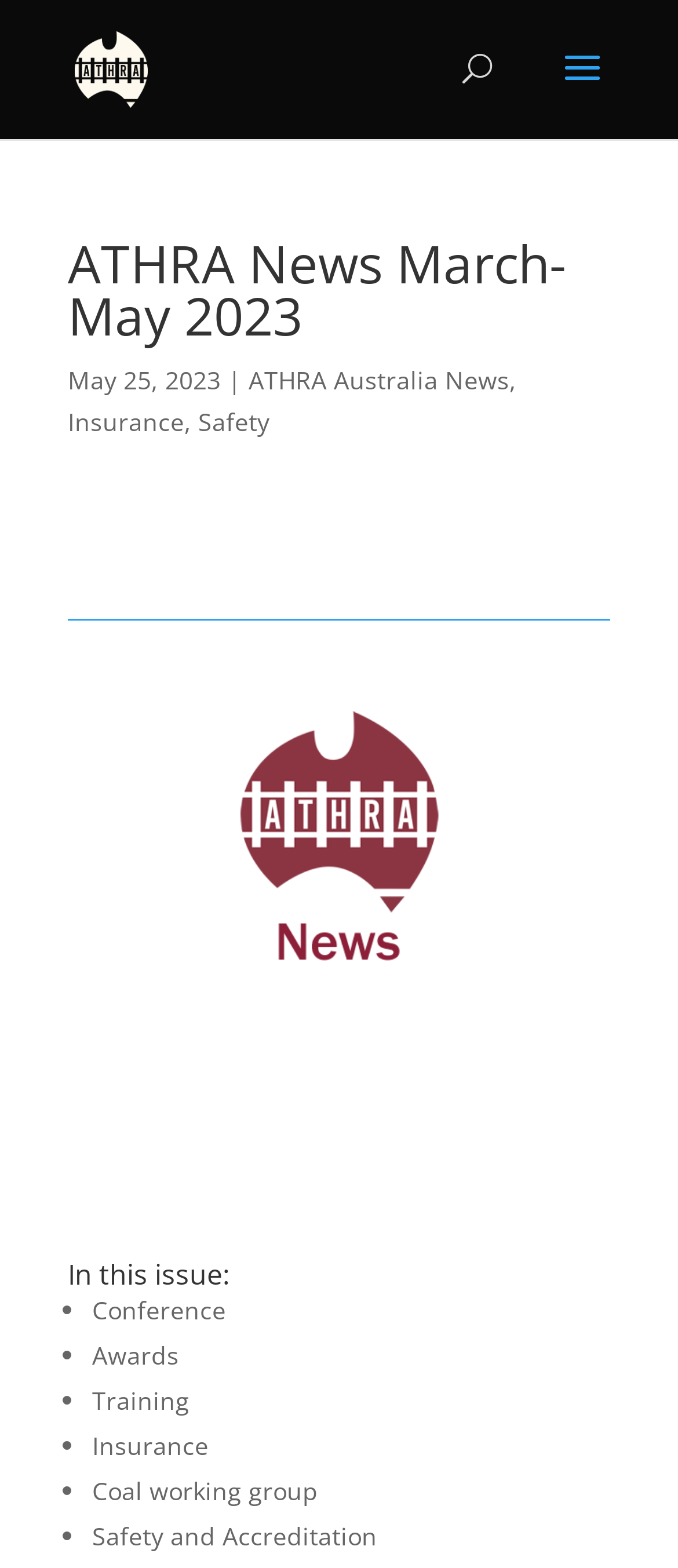Explain the webpage's design and content in an elaborate manner.

The webpage appears to be a news page from ATHRA Australia, featuring news articles from March to May 2023. At the top, there is a logo image and a link to the ATHRA Australia website. Below the logo, there is a search bar that spans across the top of the page.

The main content of the page is divided into sections. The first section has a heading "ATHRA News March-May 2023" and displays the date "May 25, 2023" followed by a link to "ATHRA Australia News". There are also links to "Insurance" and "Safety" on the same line, separated by commas.

Below this section, there is a large image related to ATHRA News. The next section has a heading "In this issue:" and lists several news articles or topics, including "Conference", "Awards", "Training", "Insurance", "Coal working group", and "Safety and Accreditation". Each topic is preceded by a bullet point and is listed vertically.